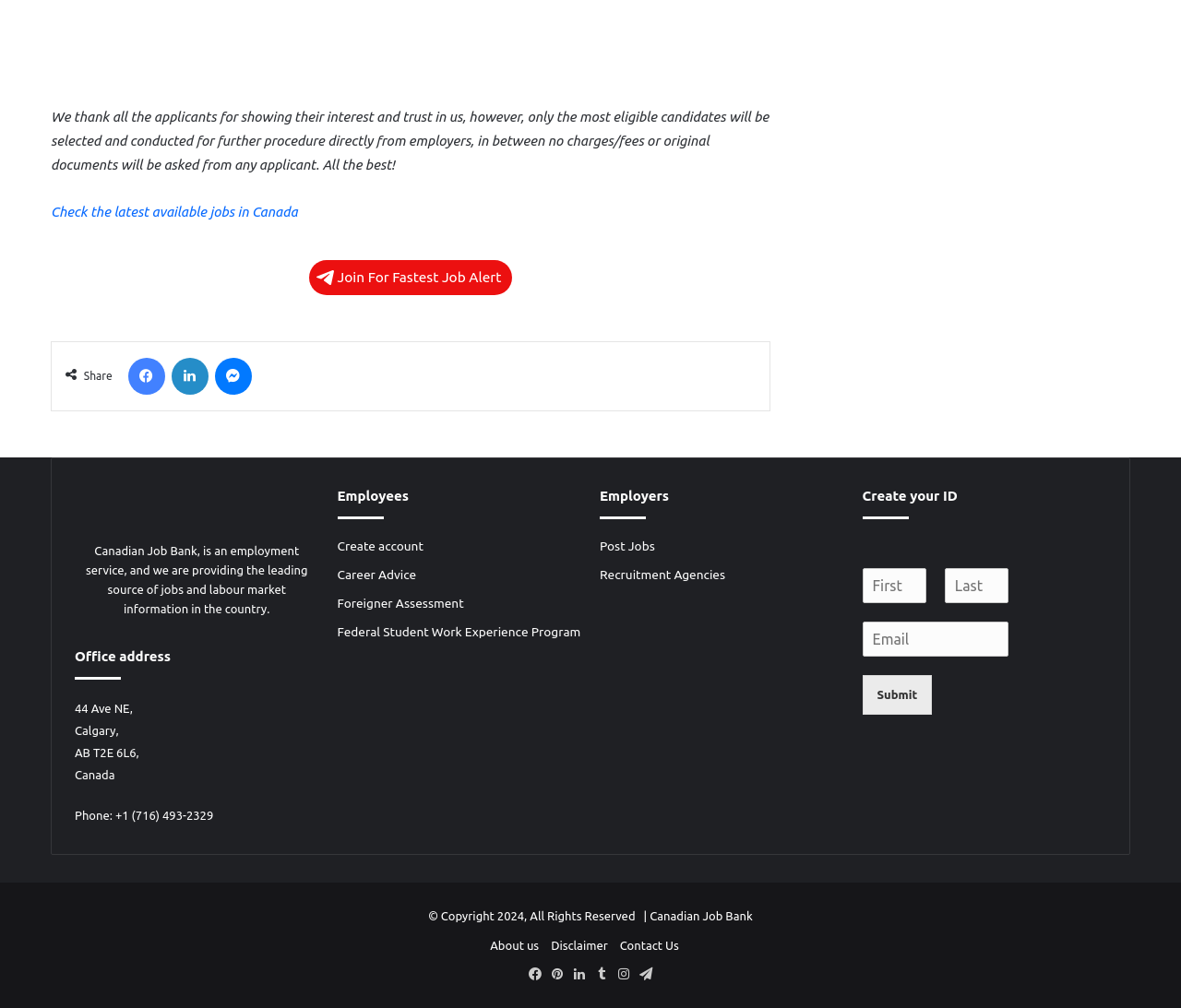Given the element description Telegram, identify the bounding box coordinates for the UI element on the webpage screenshot. The format should be (top-left x, top-left y, bottom-right x, bottom-right y), with values between 0 and 1.

[0.538, 0.956, 0.556, 0.978]